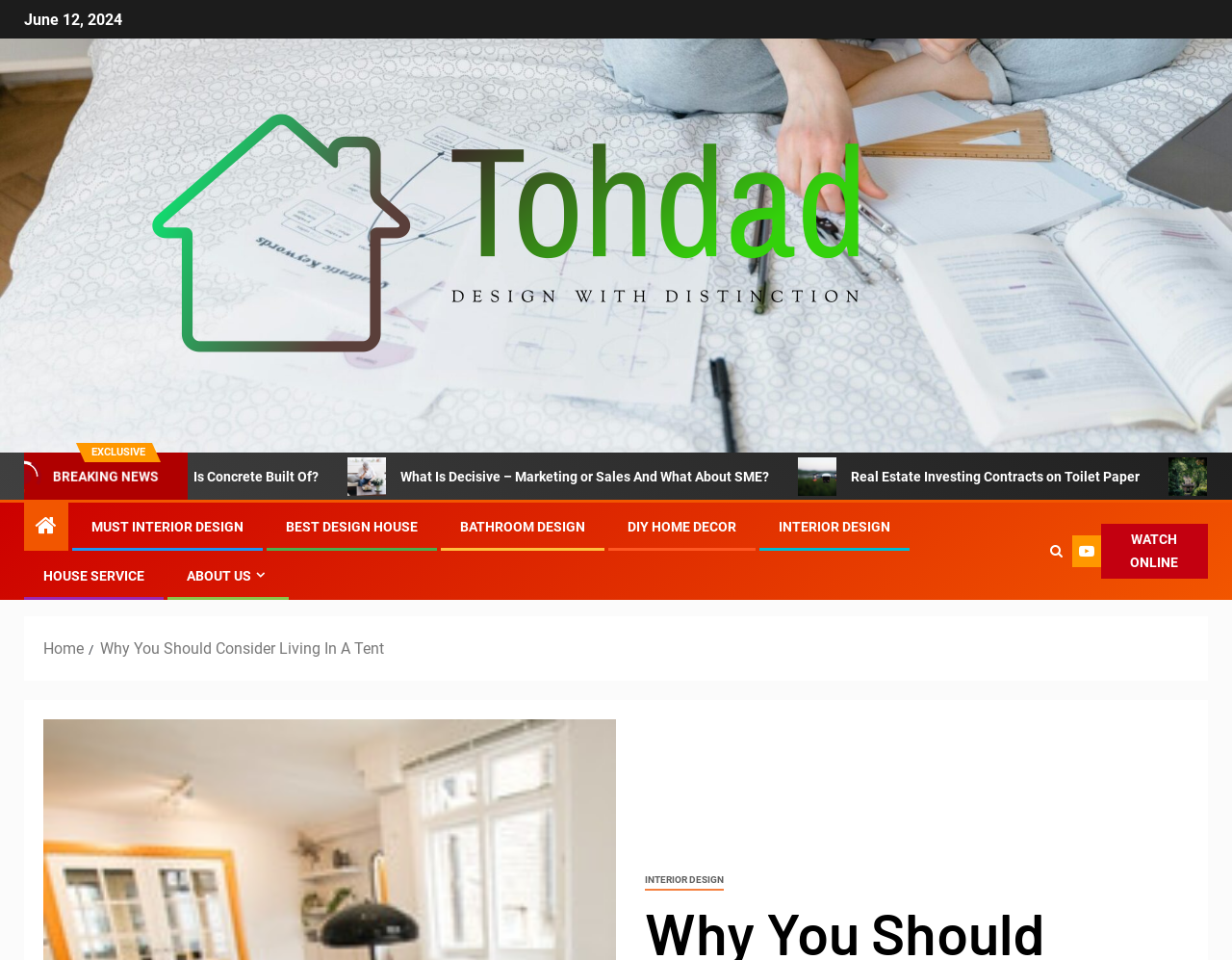Please provide the bounding box coordinates for the UI element as described: "DIY Home Decor". The coordinates must be four floats between 0 and 1, represented as [left, top, right, bottom].

[0.509, 0.541, 0.598, 0.557]